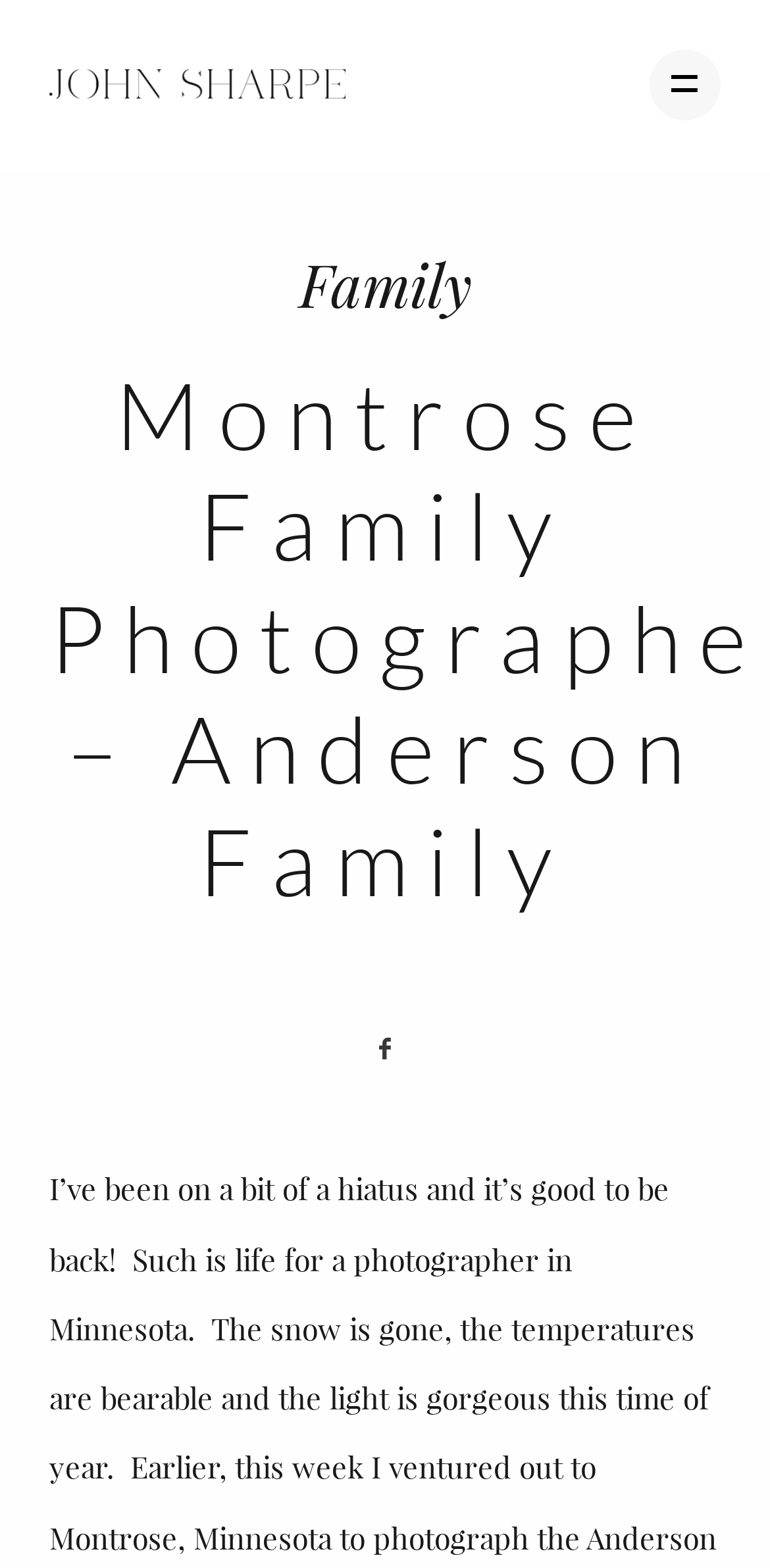Point out the bounding box coordinates of the section to click in order to follow this instruction: "view portraits".

[0.379, 0.229, 0.621, 0.248]